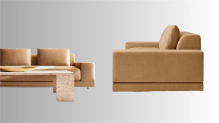What is the shape of the sofa cushions?
Give a single word or phrase answer based on the content of the image.

Rounded